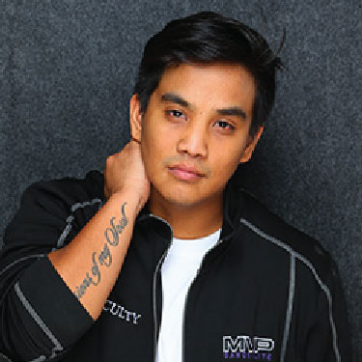What is written on the man's forearm tattoo?
Give a one-word or short-phrase answer derived from the screenshot.

Live Your Best Life